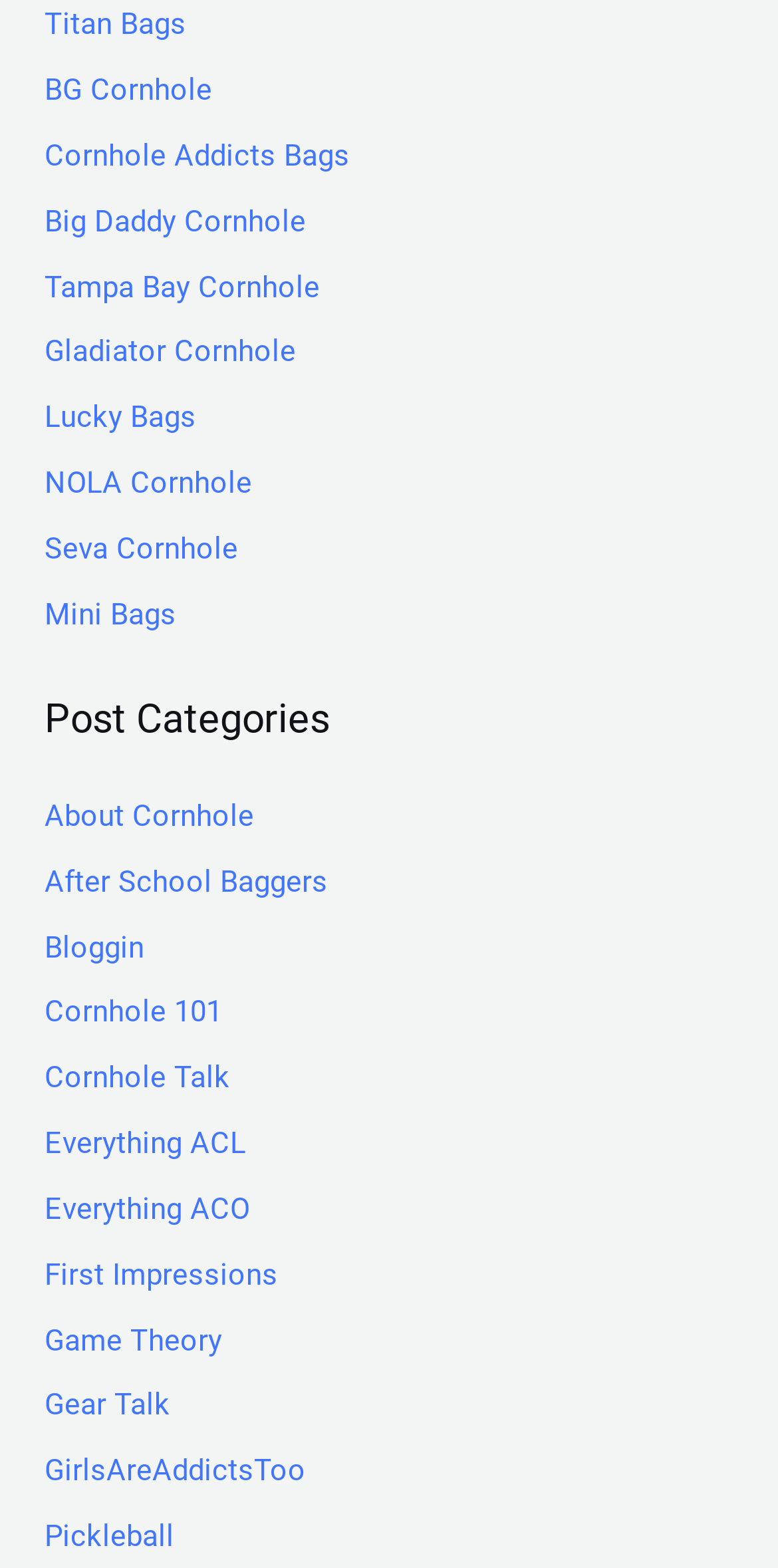Locate the UI element described by After School Baggers and provide its bounding box coordinates. Use the format (top-left x, top-left y, bottom-right x, bottom-right y) with all values as floating point numbers between 0 and 1.

[0.058, 0.551, 0.422, 0.574]